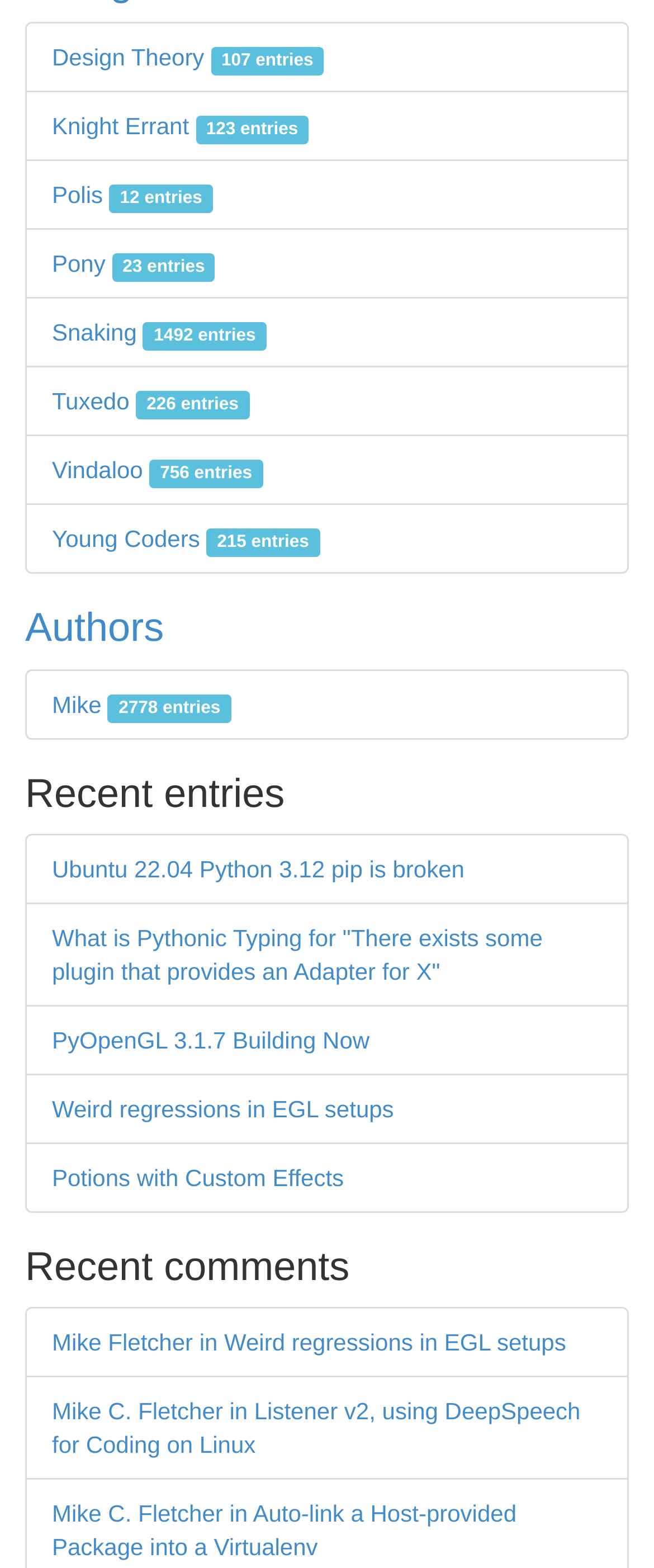Please find the bounding box coordinates of the clickable region needed to complete the following instruction: "Check comments by Mike Fletcher in Weird regressions in EGL setups". The bounding box coordinates must consist of four float numbers between 0 and 1, i.e., [left, top, right, bottom].

[0.079, 0.848, 0.866, 0.865]